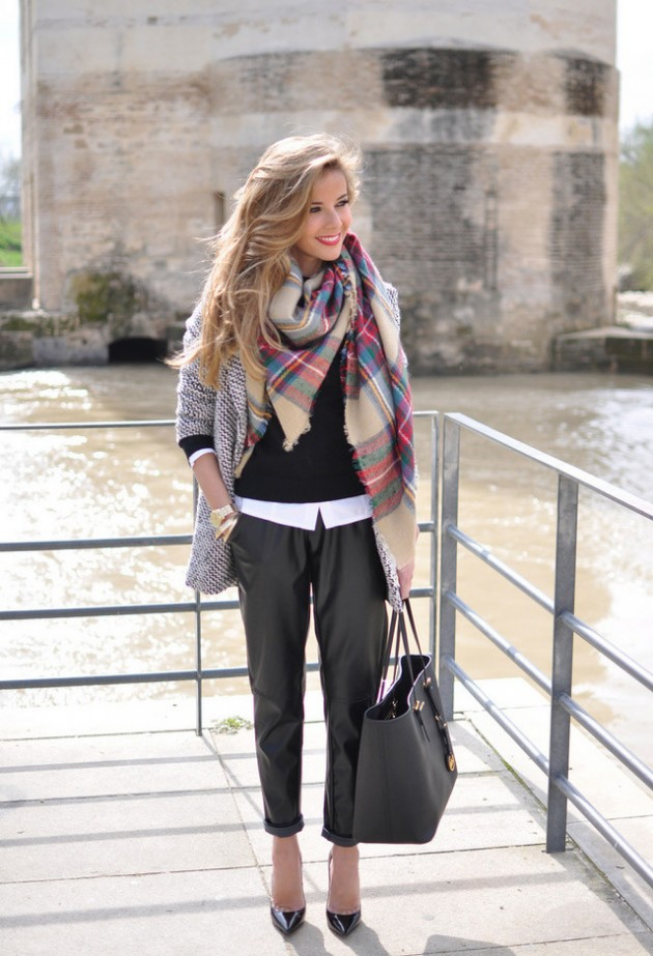What type of structure is in the background?
Answer the question with a single word or phrase by looking at the picture.

Historic